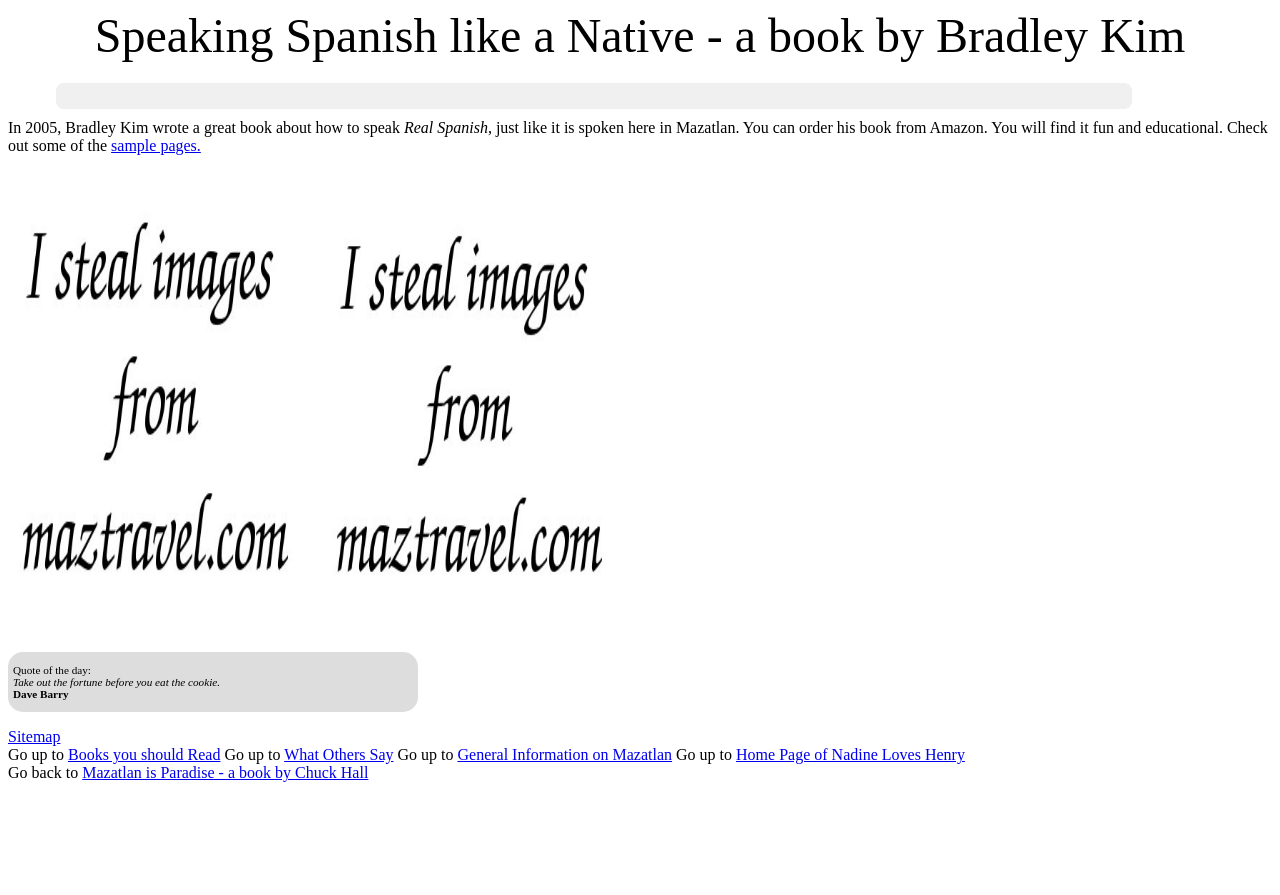Who wrote the book about speaking Spanish?
Please provide a single word or phrase in response based on the screenshot.

Bradley Kim